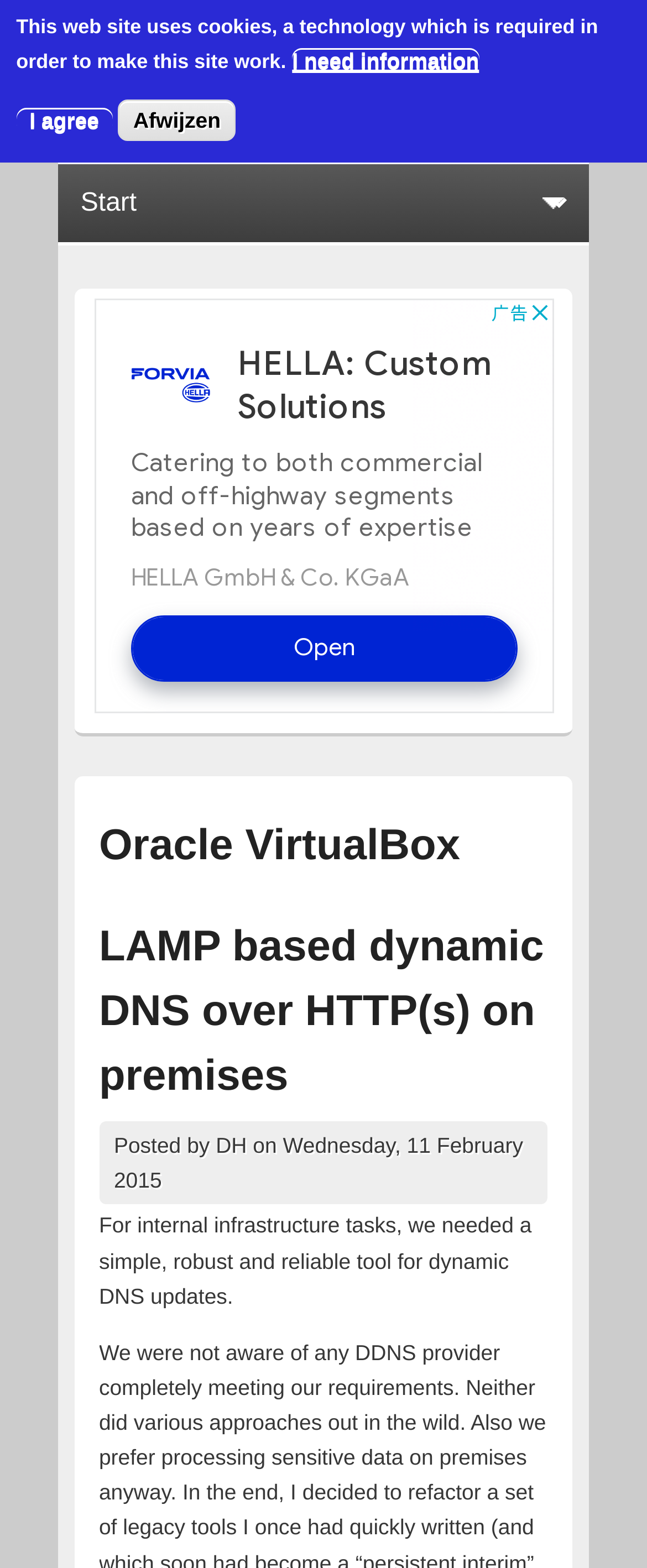What is the date of the latest article?
From the image, provide a succinct answer in one word or a short phrase.

Wednesday, 11 February 2015